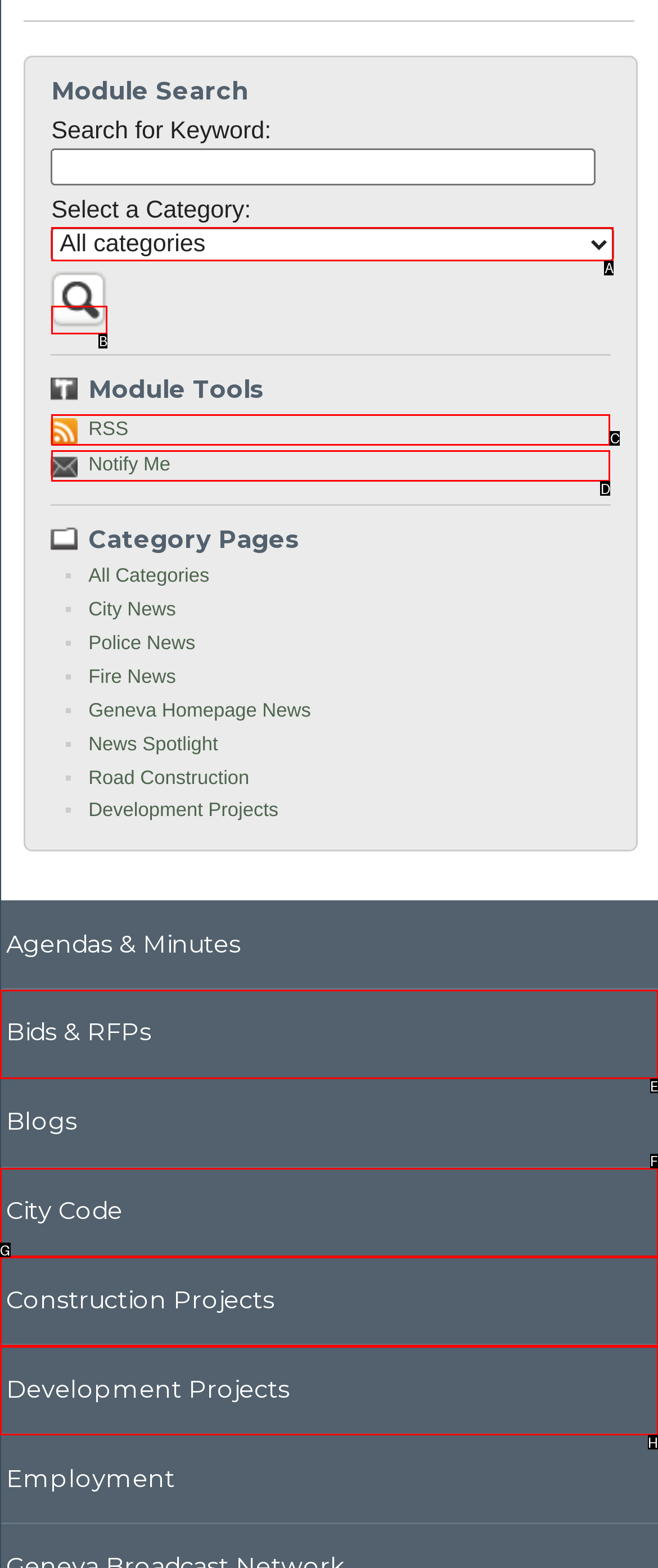To execute the task: Search for news flash module, which one of the highlighted HTML elements should be clicked? Answer with the option's letter from the choices provided.

B